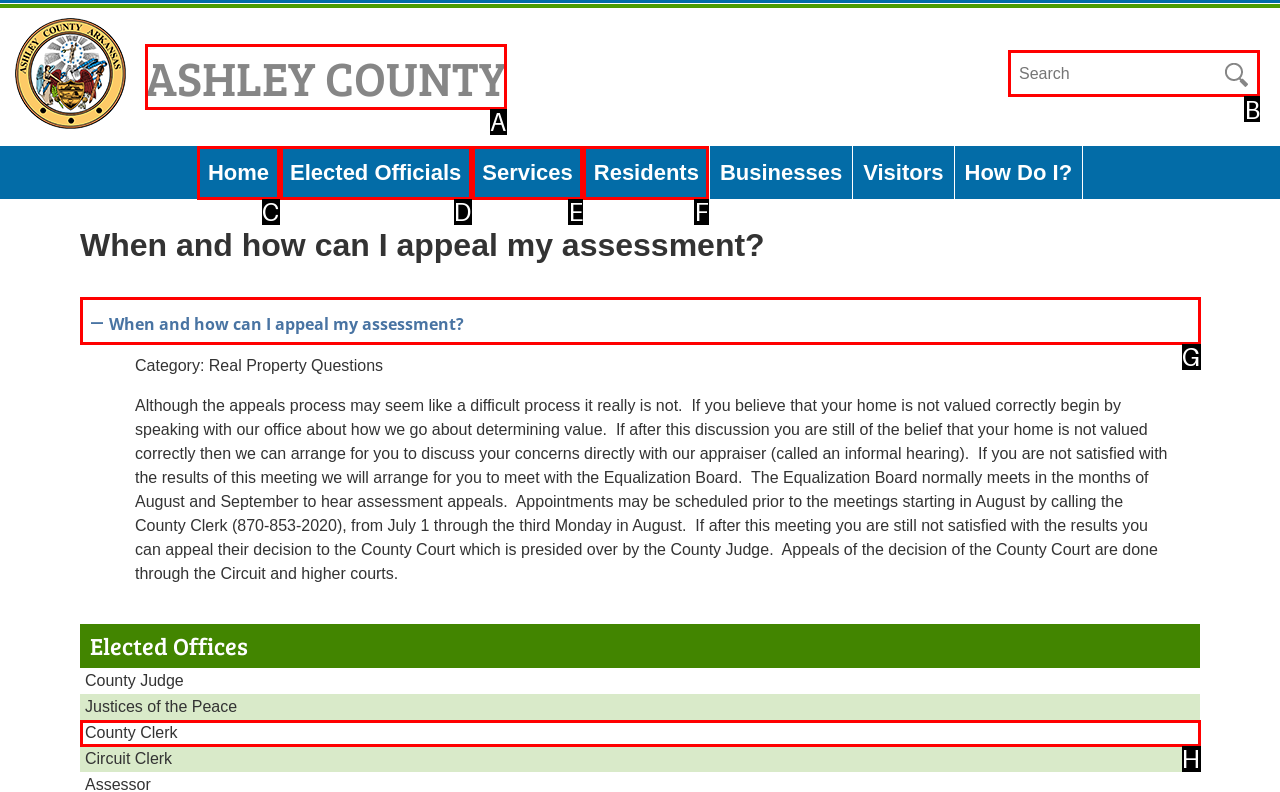Determine the letter of the element I should select to fulfill the following instruction: Search in the website. Just provide the letter.

B